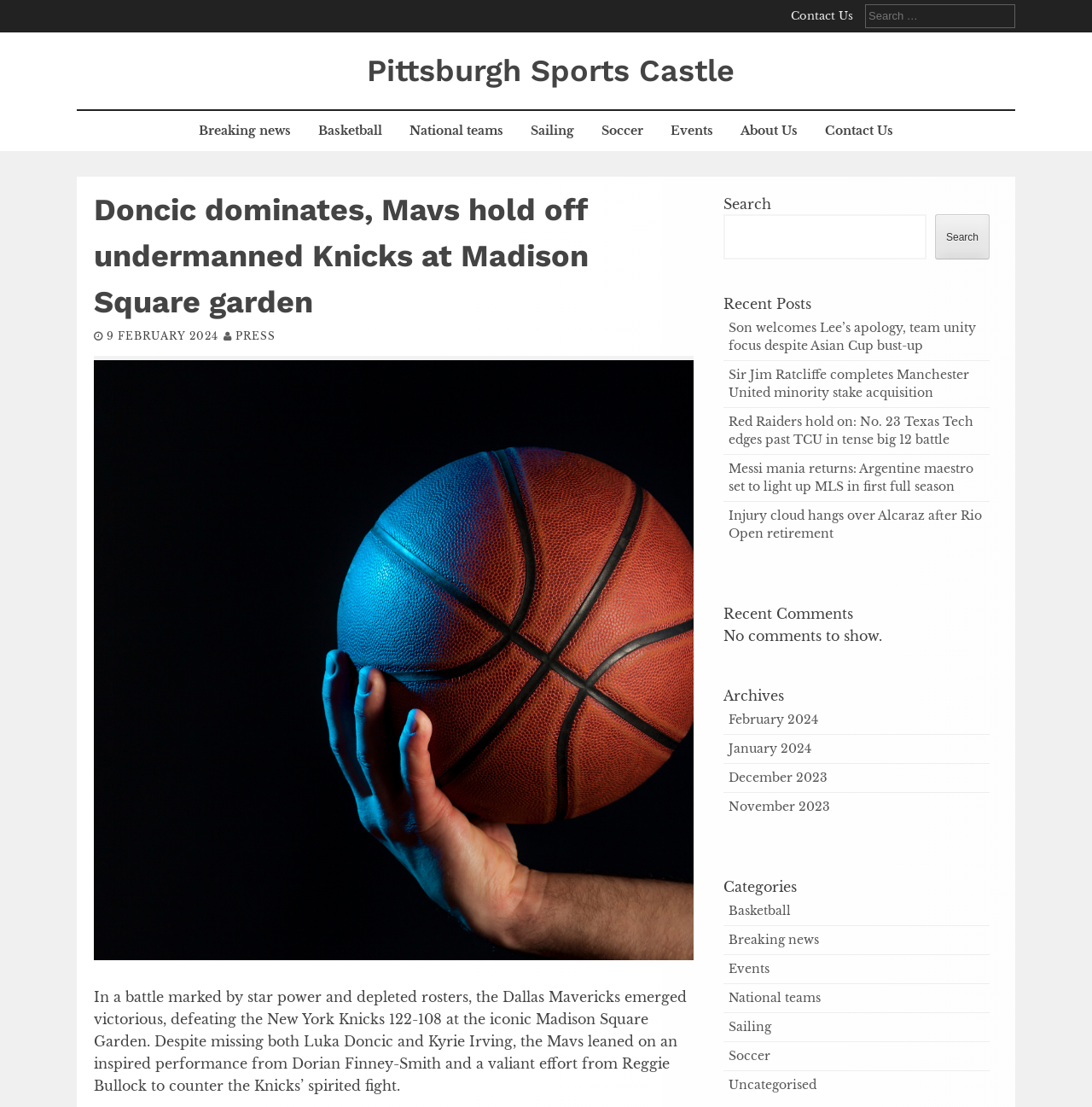Kindly determine the bounding box coordinates of the area that needs to be clicked to fulfill this instruction: "View recent posts".

[0.663, 0.265, 0.906, 0.283]